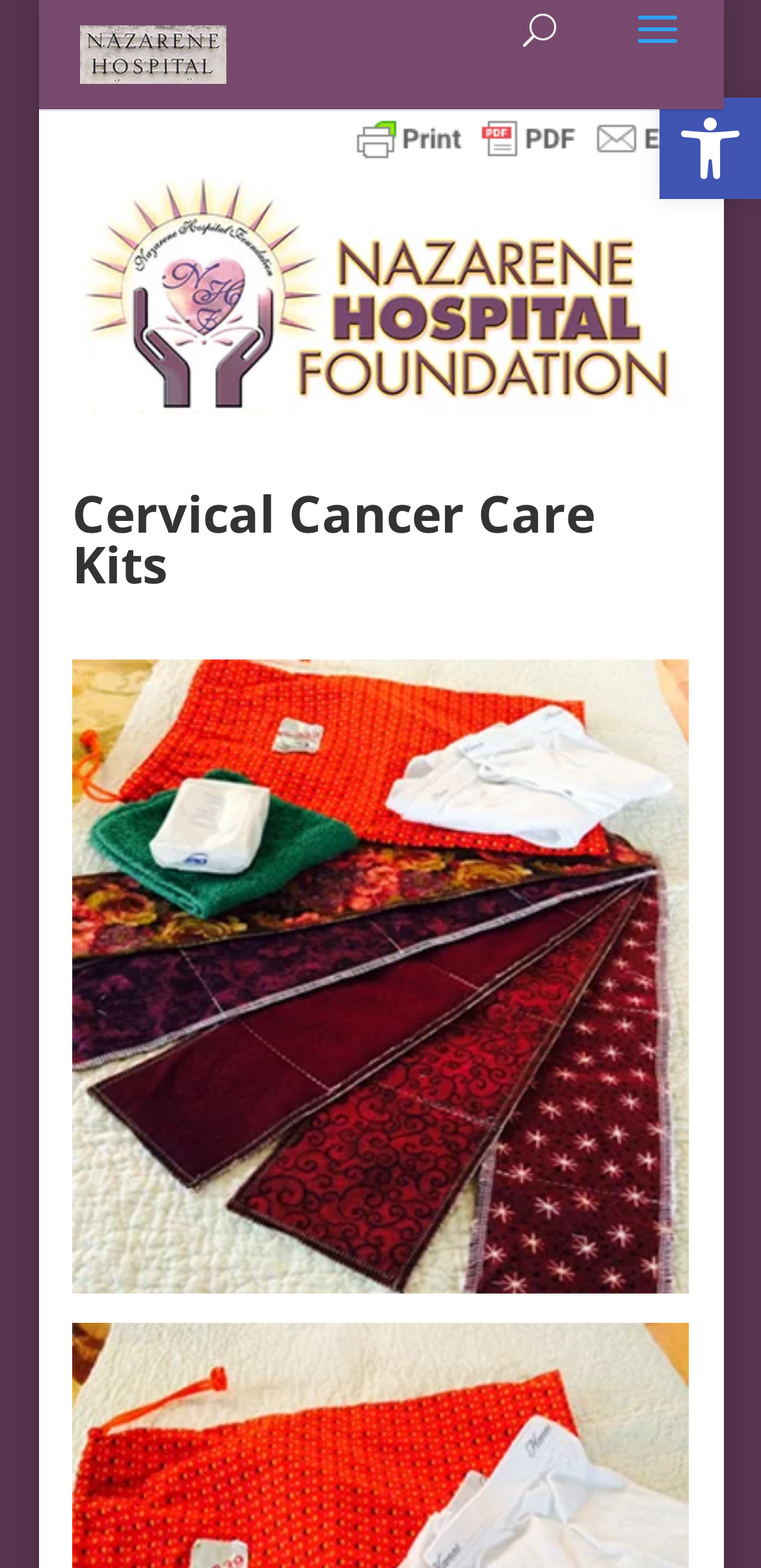Please provide a brief answer to the question using only one word or phrase: 
What is the 'Cancer Care Kits' webpage about?

Cancer care support